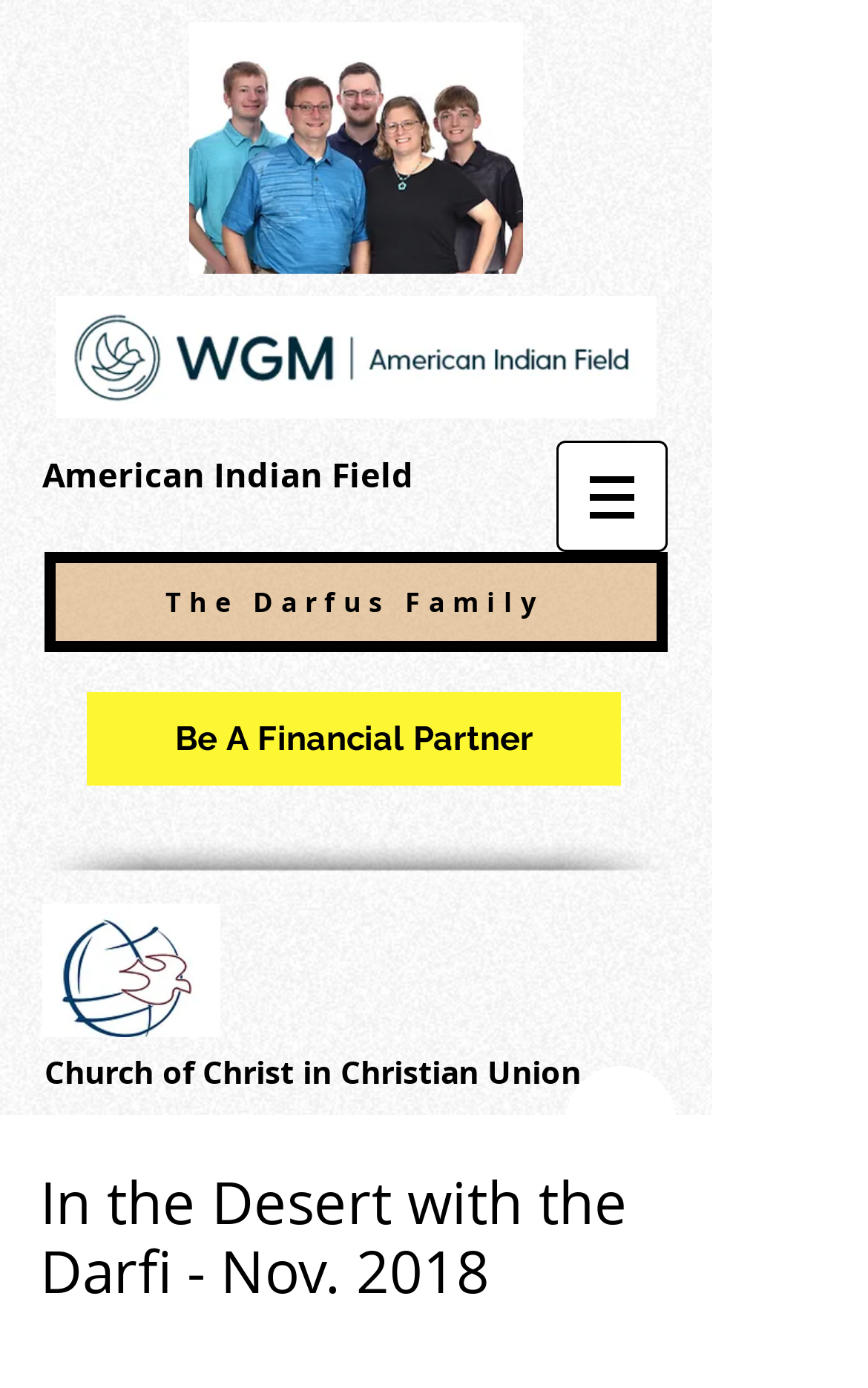Identify the primary heading of the webpage and provide its text.

The Darfus Family